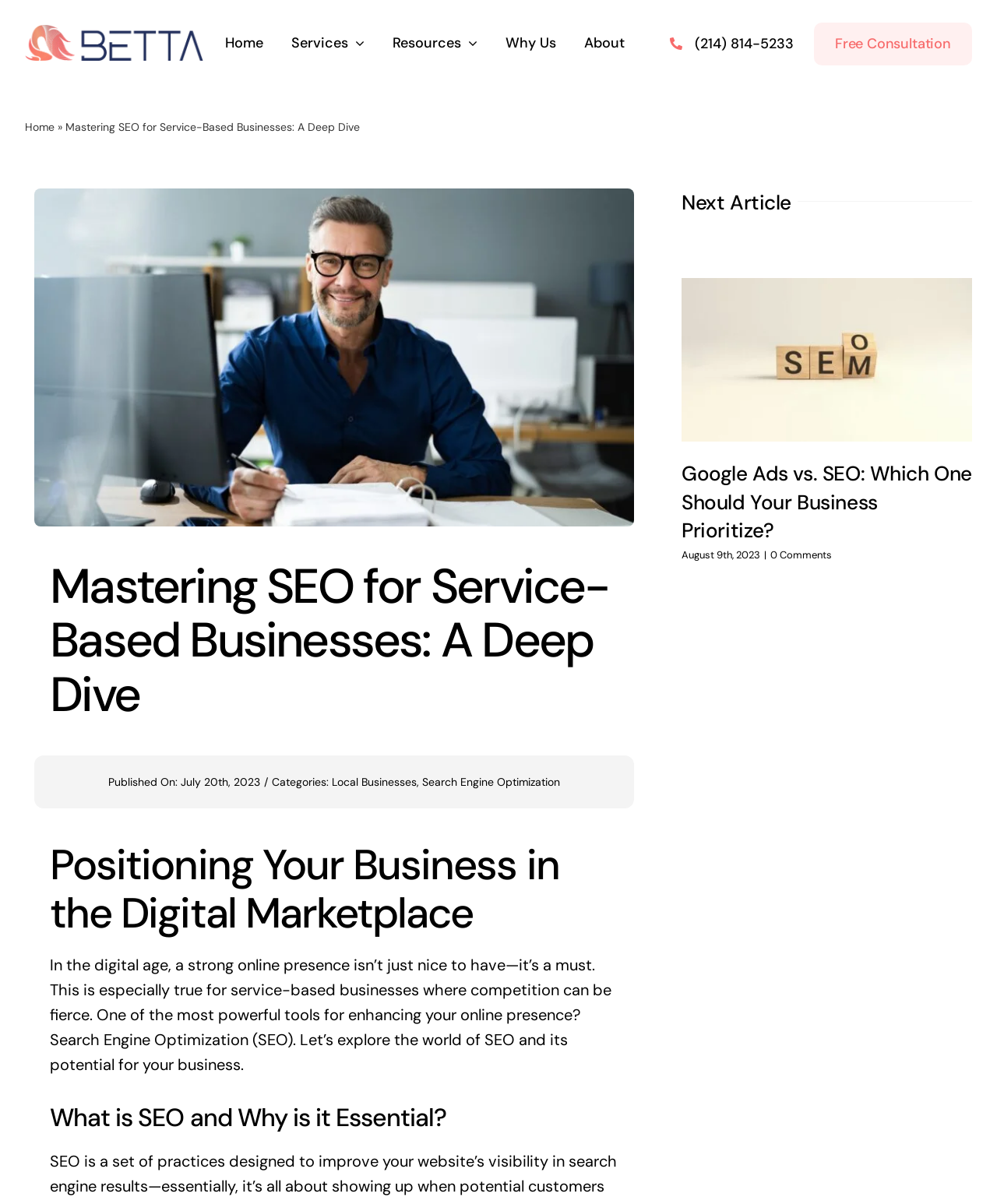What is the category of the article?
Please answer the question with as much detail and depth as you can.

The categories of the article are Local Businesses and Search Engine Optimization, which are indicated by the link elements on the webpage. These categories suggest that the article is related to SEO strategies for local businesses.